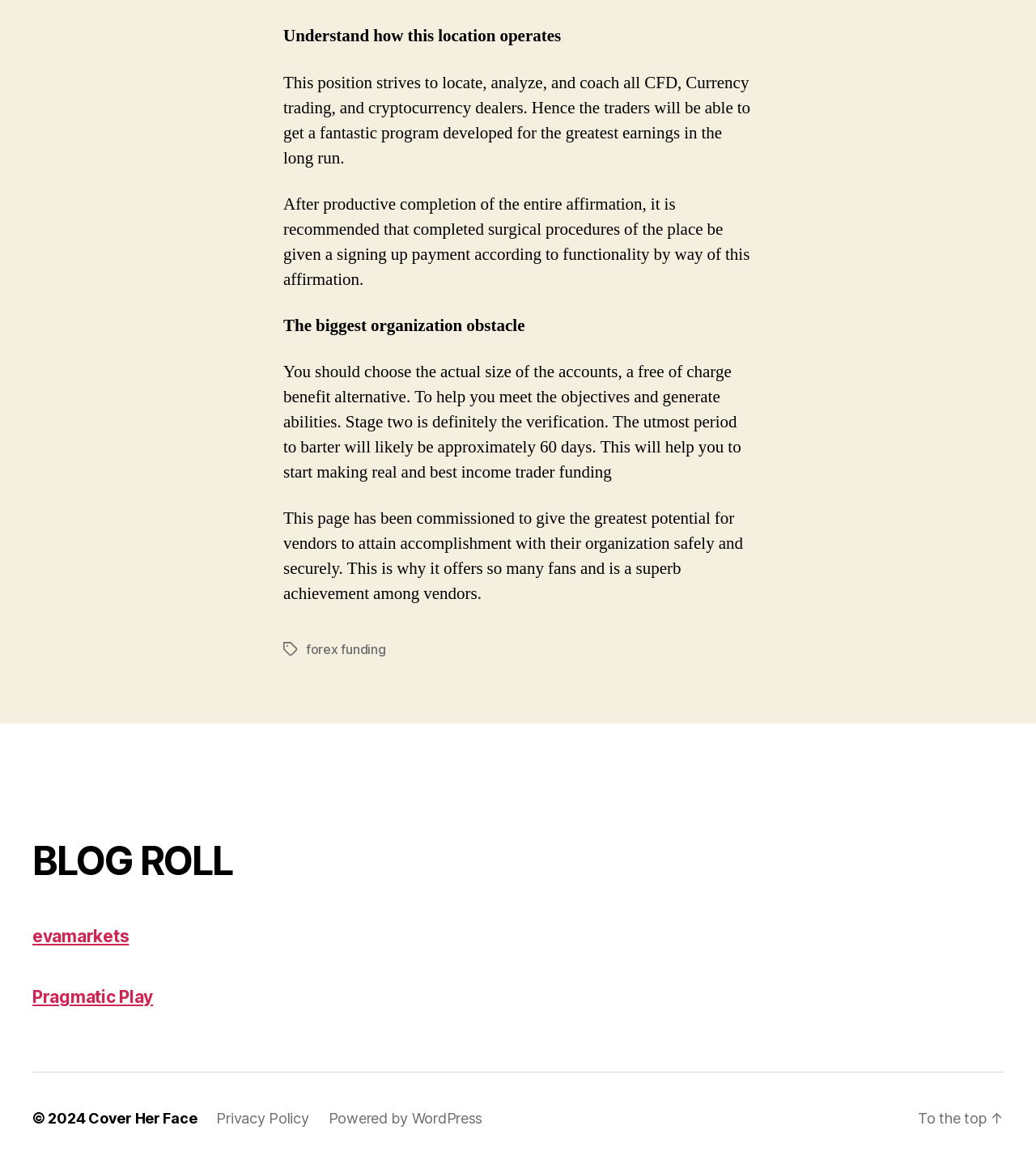How many links are available in the blog roll section?
Observe the image and answer the question with a one-word or short phrase response.

3